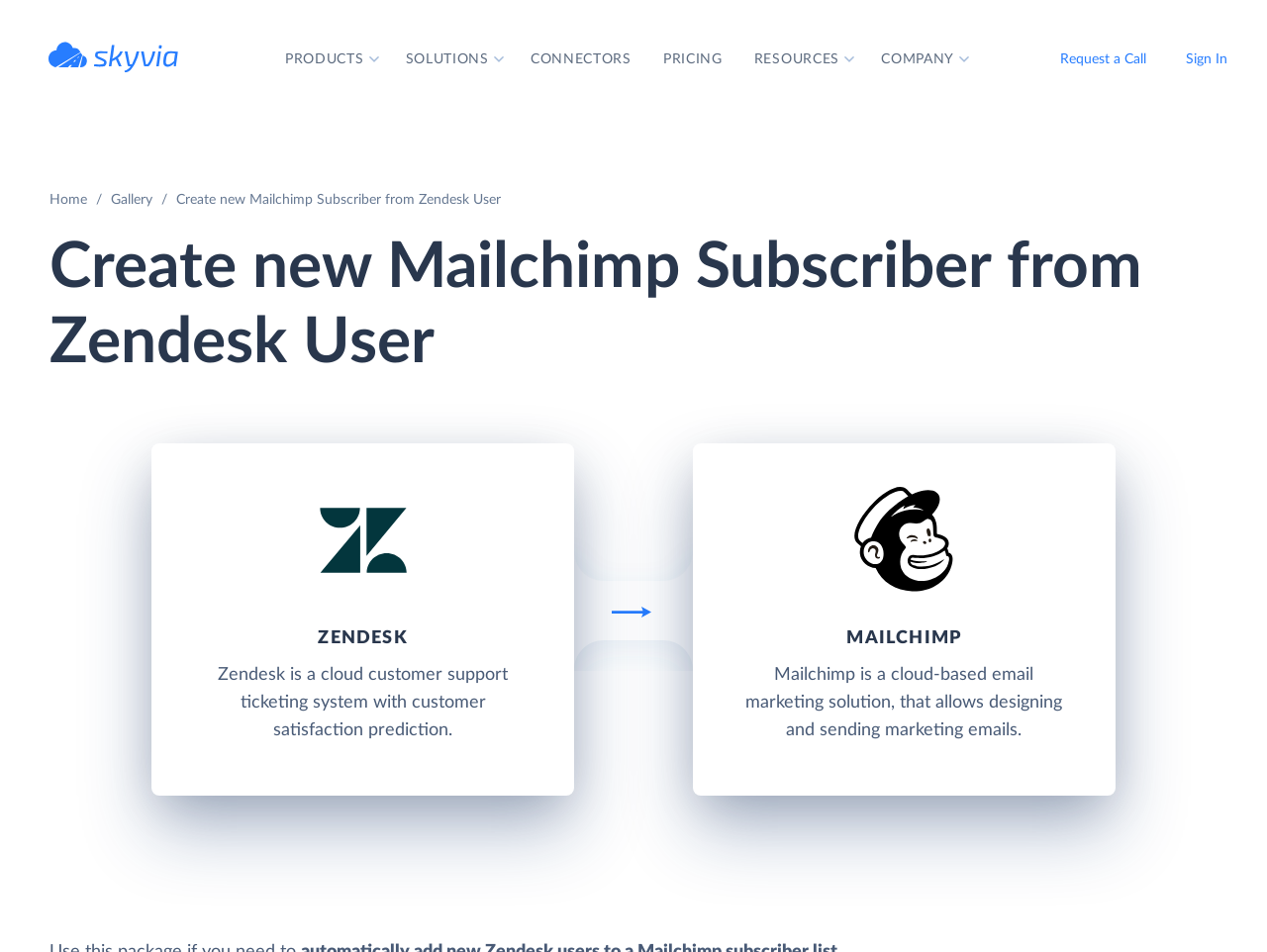How many main sections are there on the webpage?
With the help of the image, please provide a detailed response to the question.

I analyzed the webpage structure and found two main sections, one is the top menu and the other is the content section, which includes the 'Create new Mailchimp Subscriber from Zendesk User' section and the 'ZENDESK' and 'MAILCHIMP' sections.